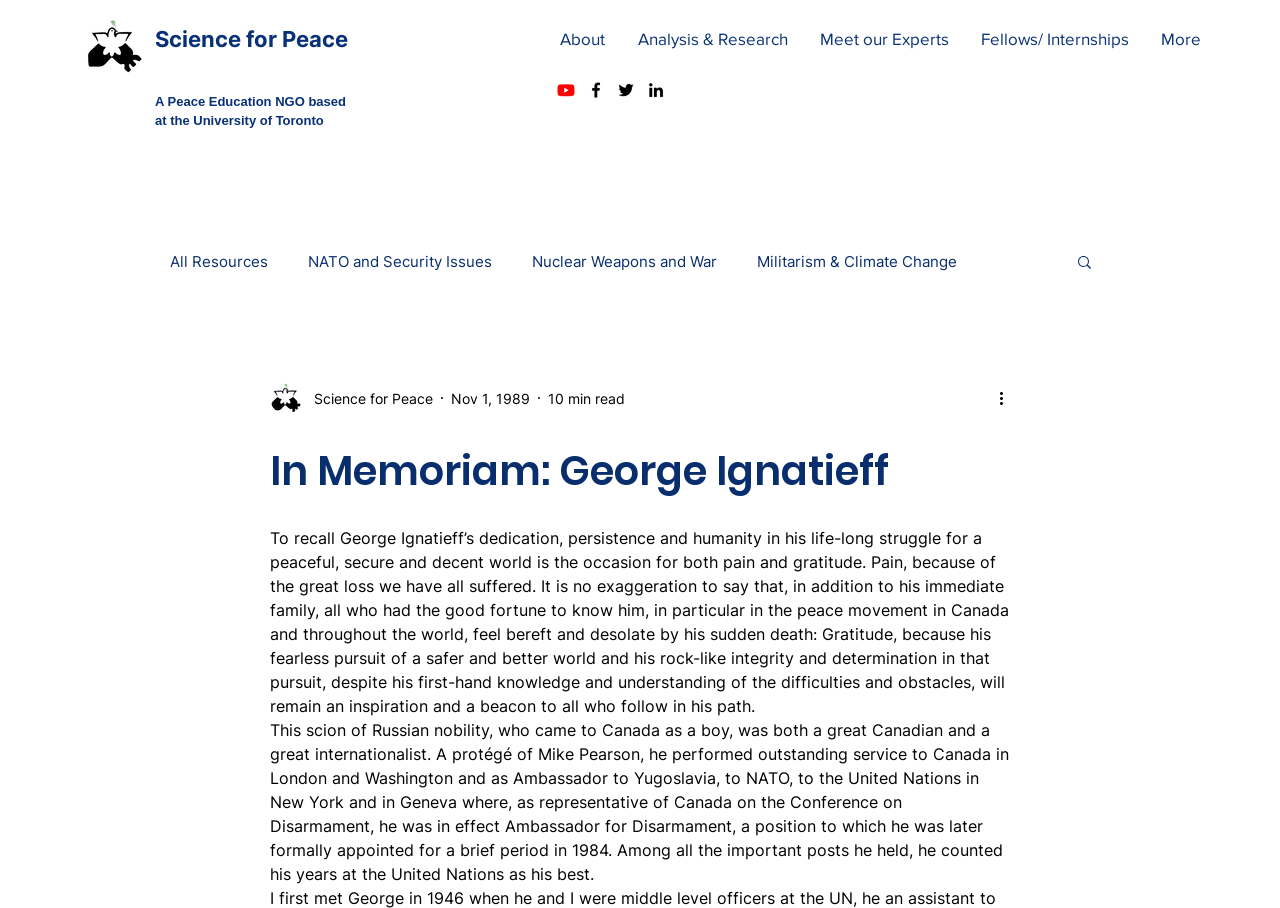Extract the main headline from the webpage and generate its text.

In Memoriam: George Ignatieff